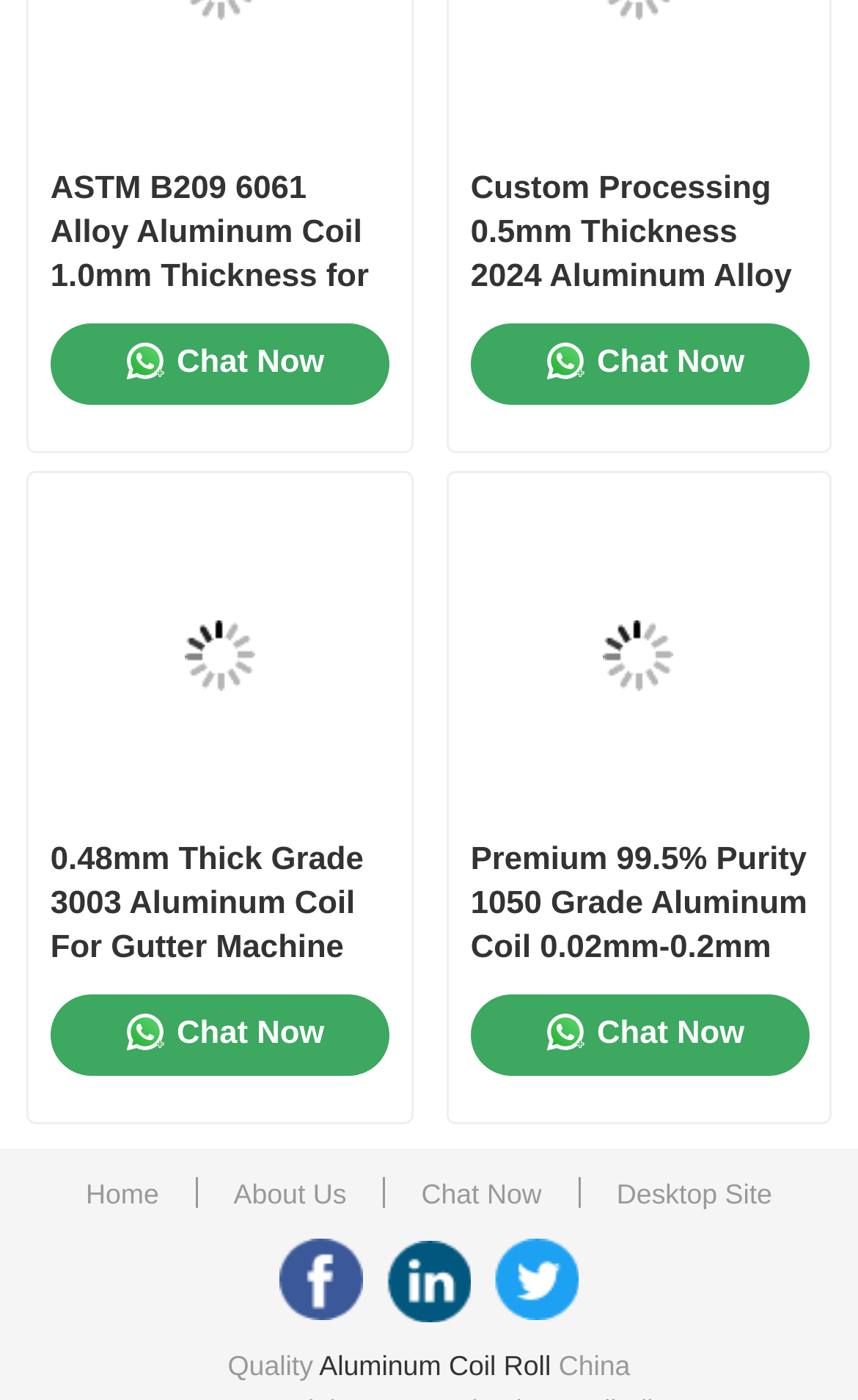Can you specify the bounding box coordinates of the area that needs to be clicked to fulfill the following instruction: "Select an option from the combobox"?

[0.407, 0.972, 0.593, 0.997]